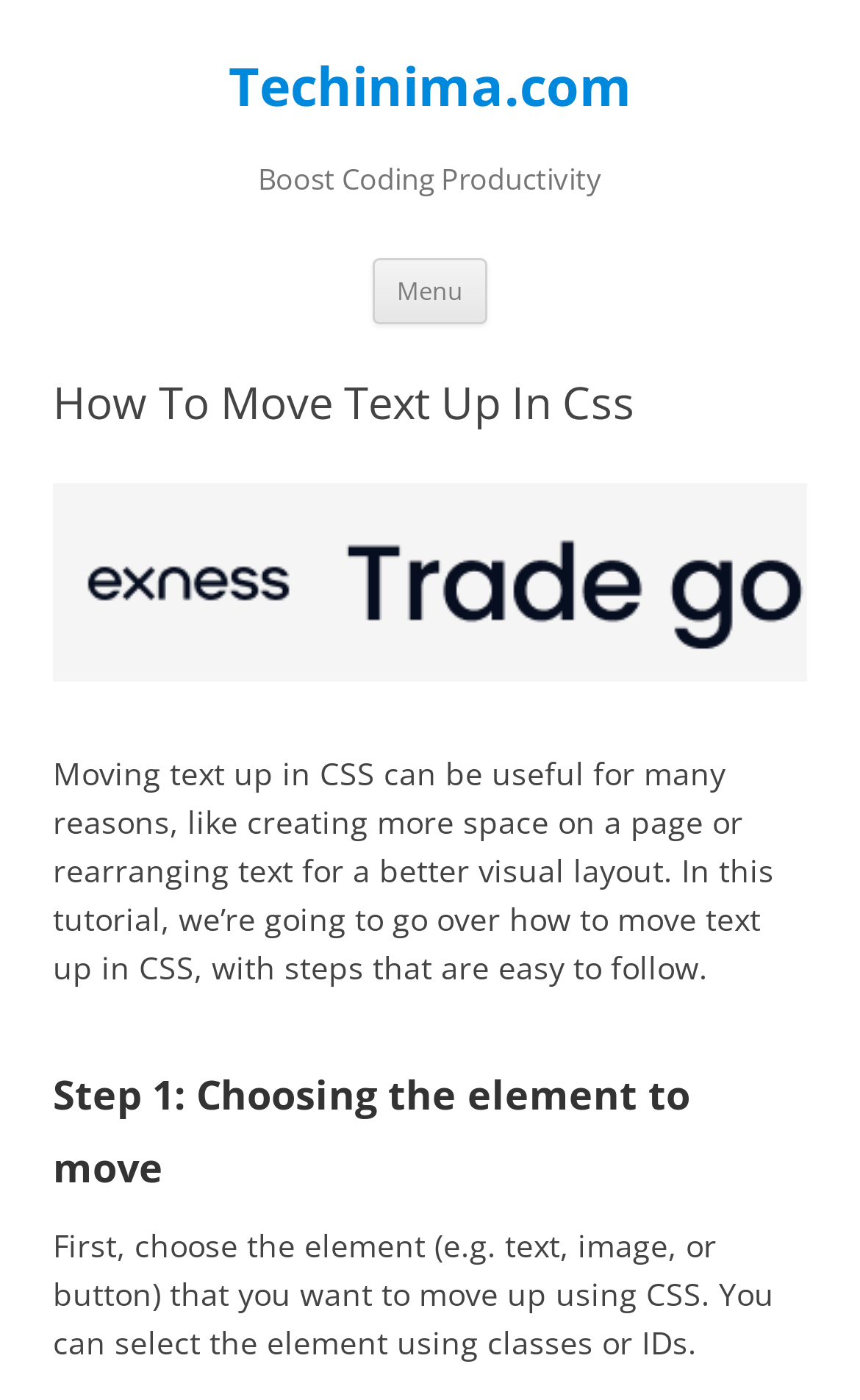What type of content is presented on this webpage?
Kindly offer a detailed explanation using the data available in the image.

The webpage appears to be a tutorial on how to move text up in CSS, with step-by-step instructions and explanations.